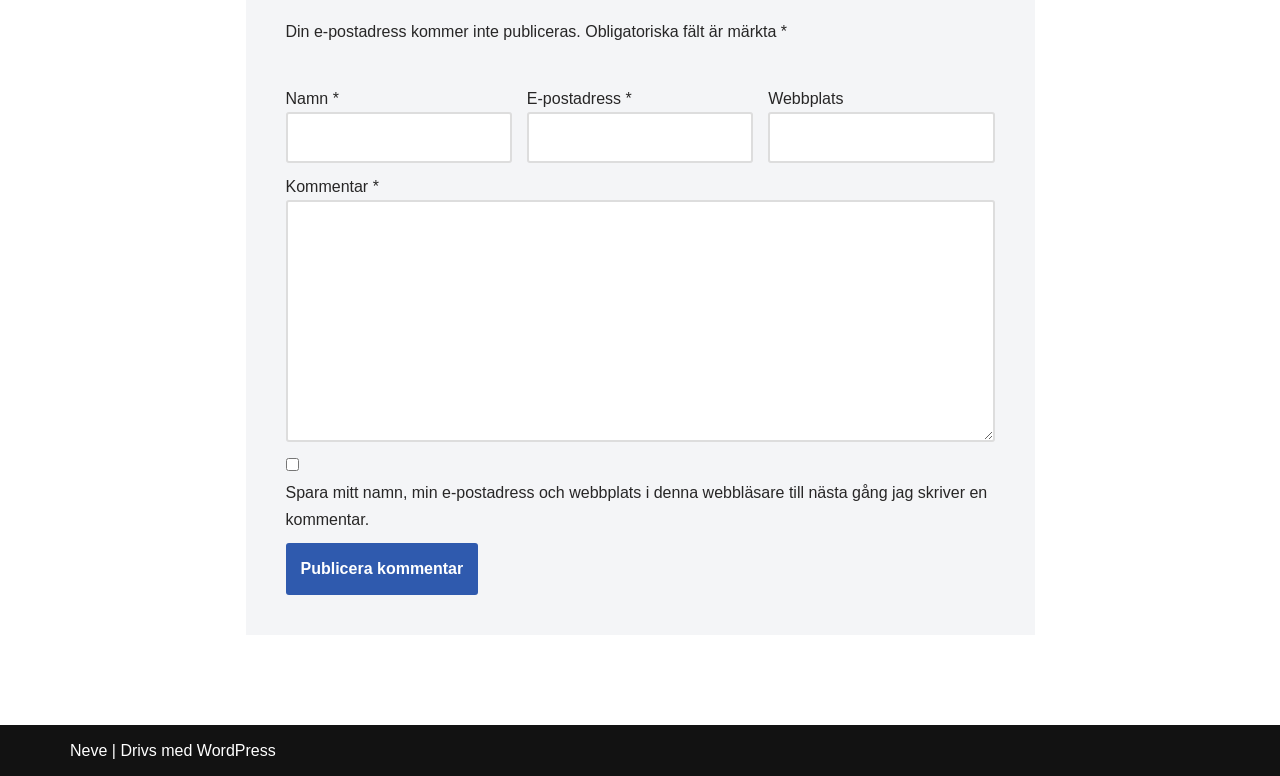Provide a brief response to the question below using a single word or phrase: 
What is the button at the bottom of the page for?

Publish comment